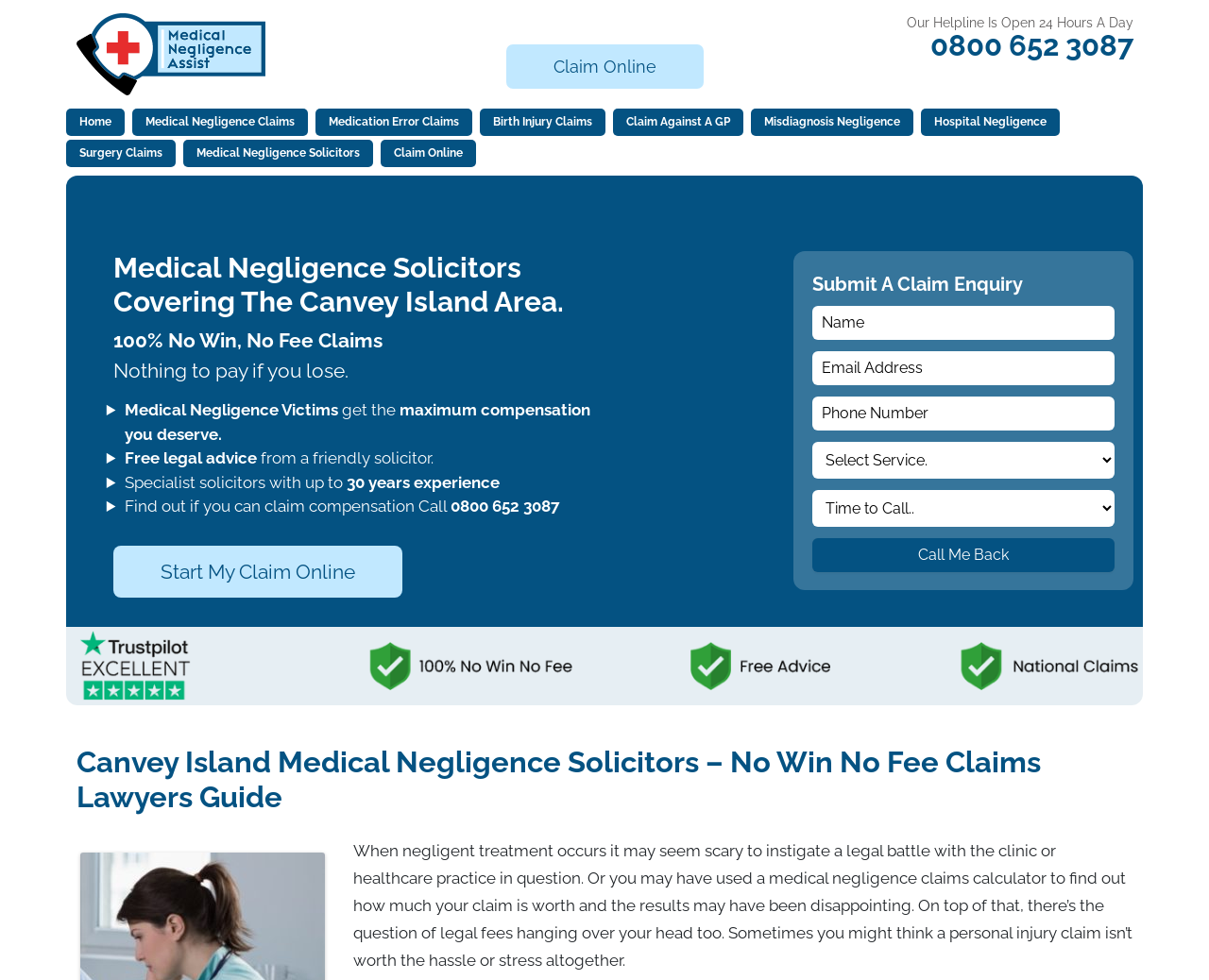Identify the bounding box coordinates of the part that should be clicked to carry out this instruction: "Submit a claim enquiry".

[0.671, 0.278, 0.846, 0.302]